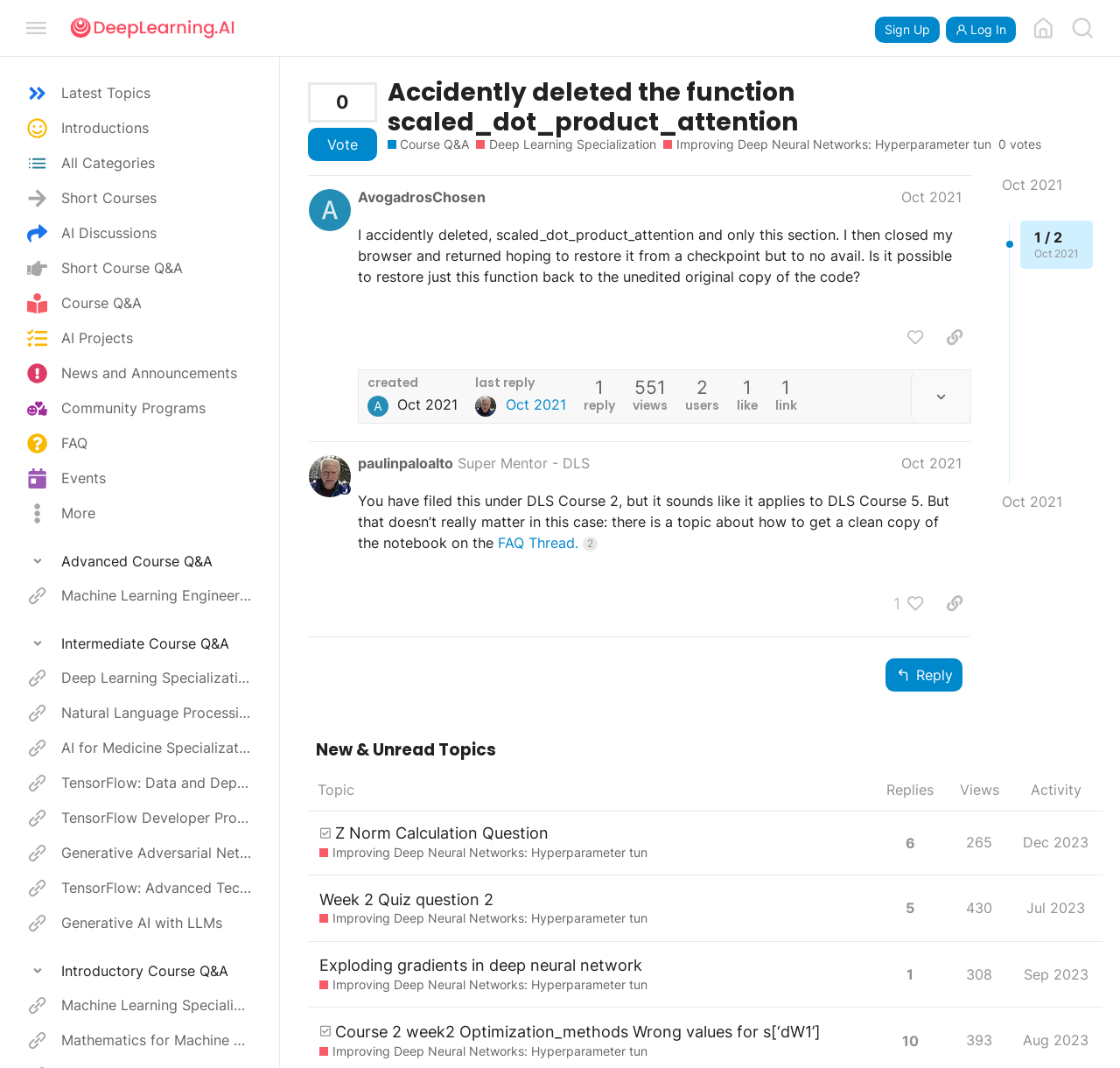Identify the bounding box coordinates for the region of the element that should be clicked to carry out the instruction: "Go to 'Deep Learning Specialization' course". The bounding box coordinates should be four float numbers between 0 and 1, i.e., [left, top, right, bottom].

[0.0, 0.619, 0.251, 0.651]